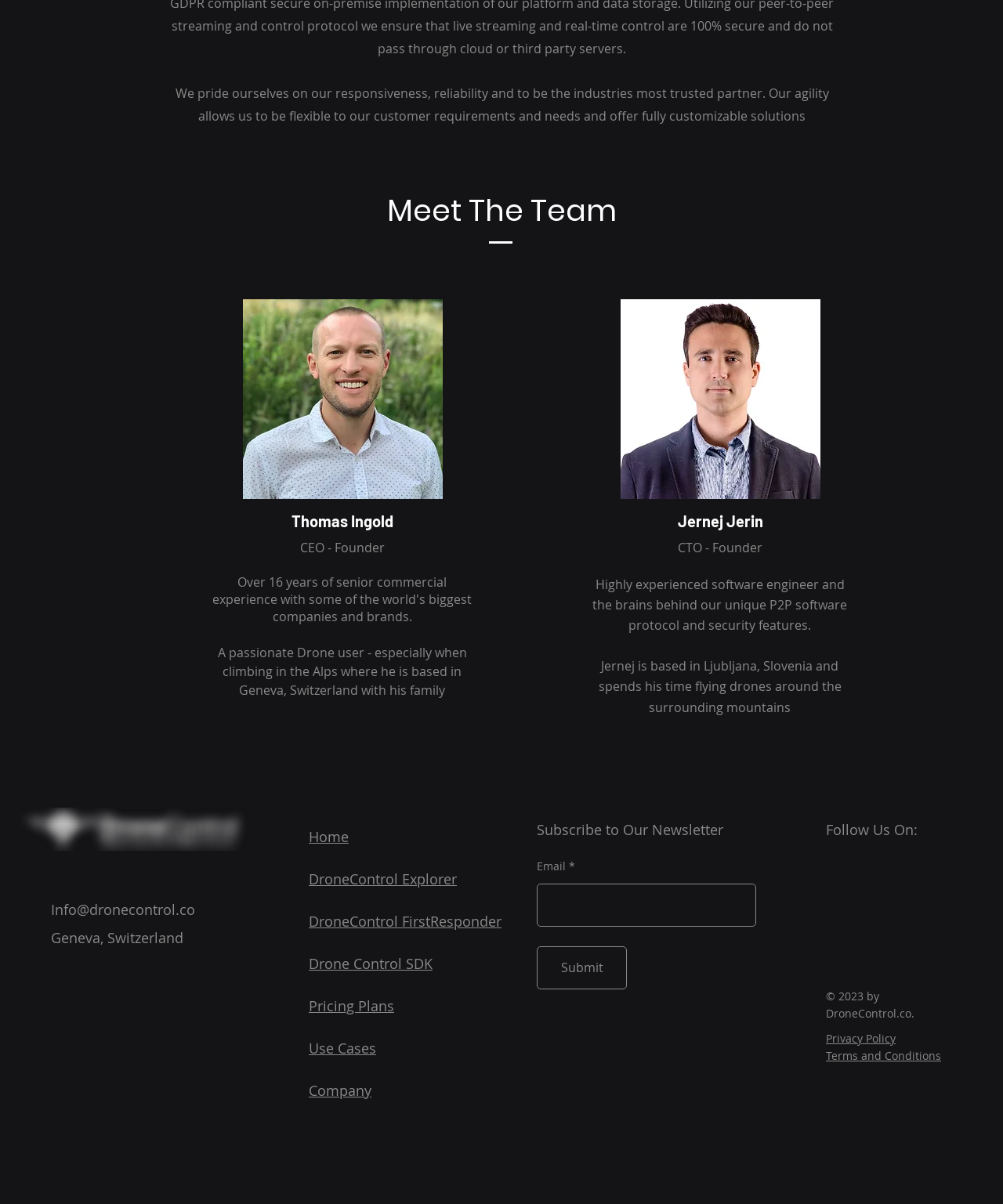Use a single word or phrase to answer this question: 
What is the location of Jernej Jerin?

Ljubljana, Slovenia